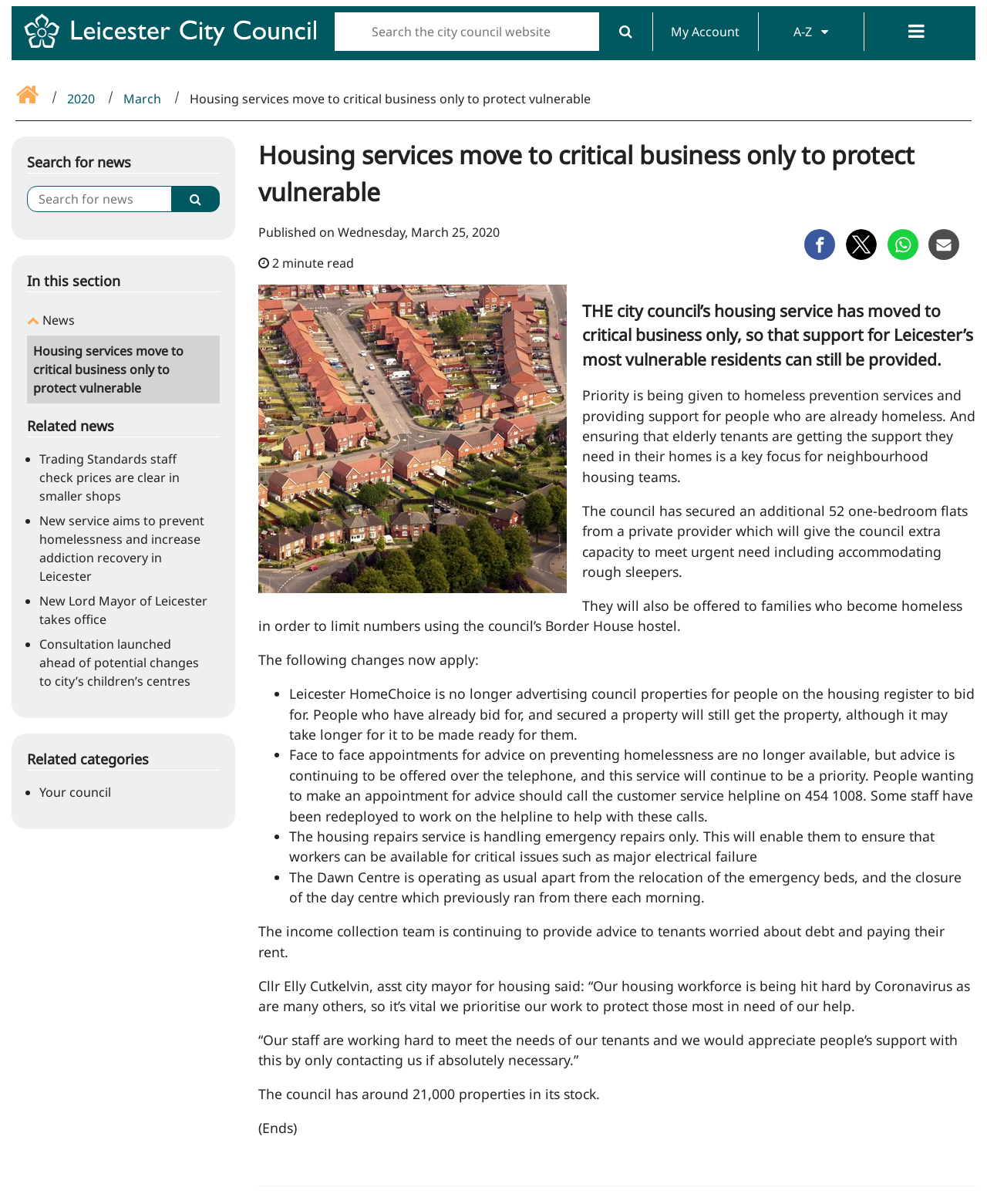Pinpoint the bounding box coordinates of the clickable area necessary to execute the following instruction: "Search the city council website". The coordinates should be given as four float numbers between 0 and 1, namely [left, top, right, bottom].

[0.339, 0.01, 0.607, 0.042]